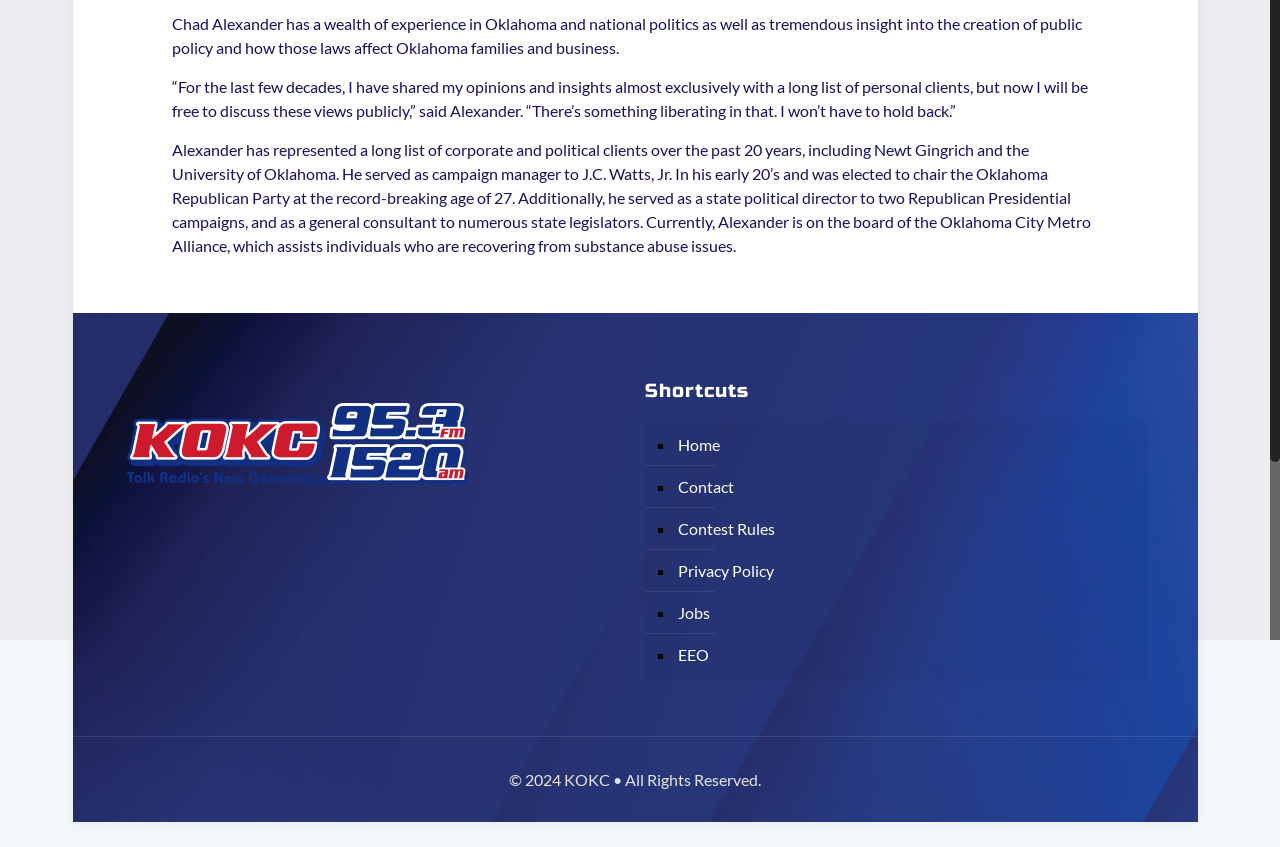Based on the description "EEO", find the bounding box of the specified UI element.

[0.528, 0.748, 0.888, 0.798]